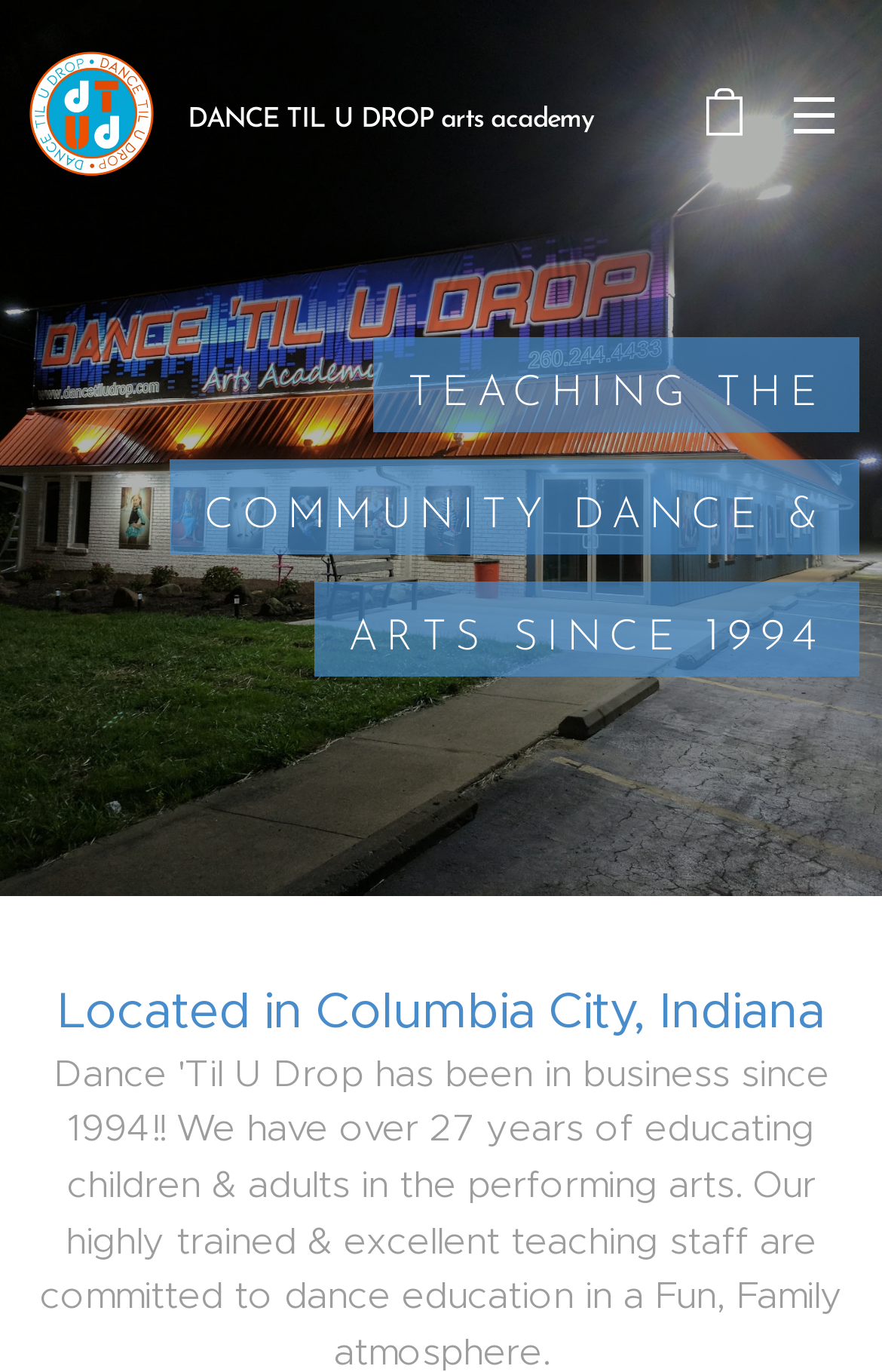How many links are present at the top right corner?
We need a detailed and exhaustive answer to the question. Please elaborate.

There are two links present at the top right corner of the webpage, one with the text '0 ' and another with the text 'Menu'. These links are located within the bounding box coordinates [0.77, 0.041, 0.872, 0.124] and [0.872, 0.049, 0.974, 0.115] respectively.